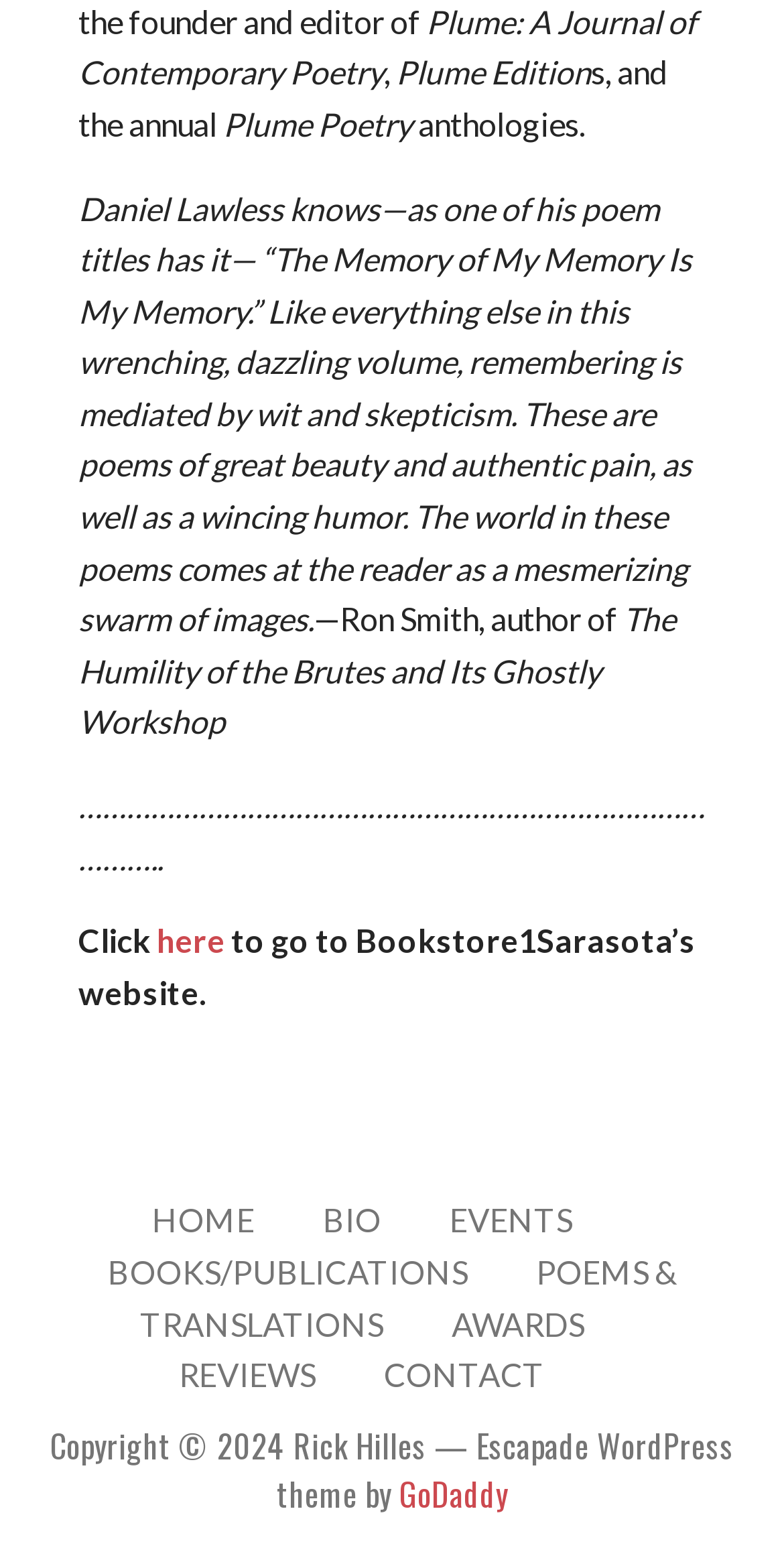Please find the bounding box for the UI element described by: "Poems & Translations".

[0.178, 0.8, 0.863, 0.857]